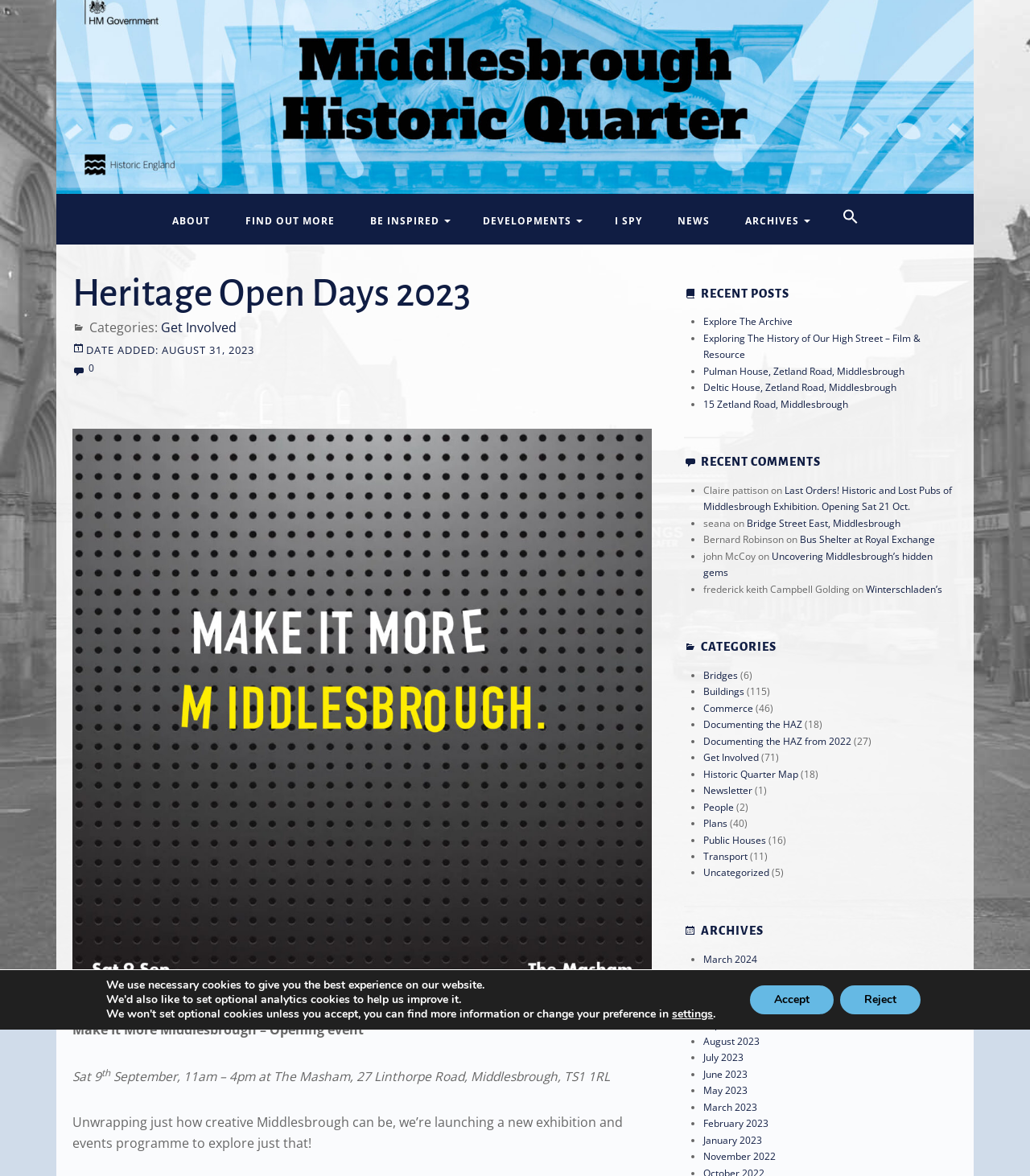Please identify the bounding box coordinates of the area that needs to be clicked to follow this instruction: "Click on 'Historic Quarter'".

[0.055, 0.0, 0.945, 0.165]